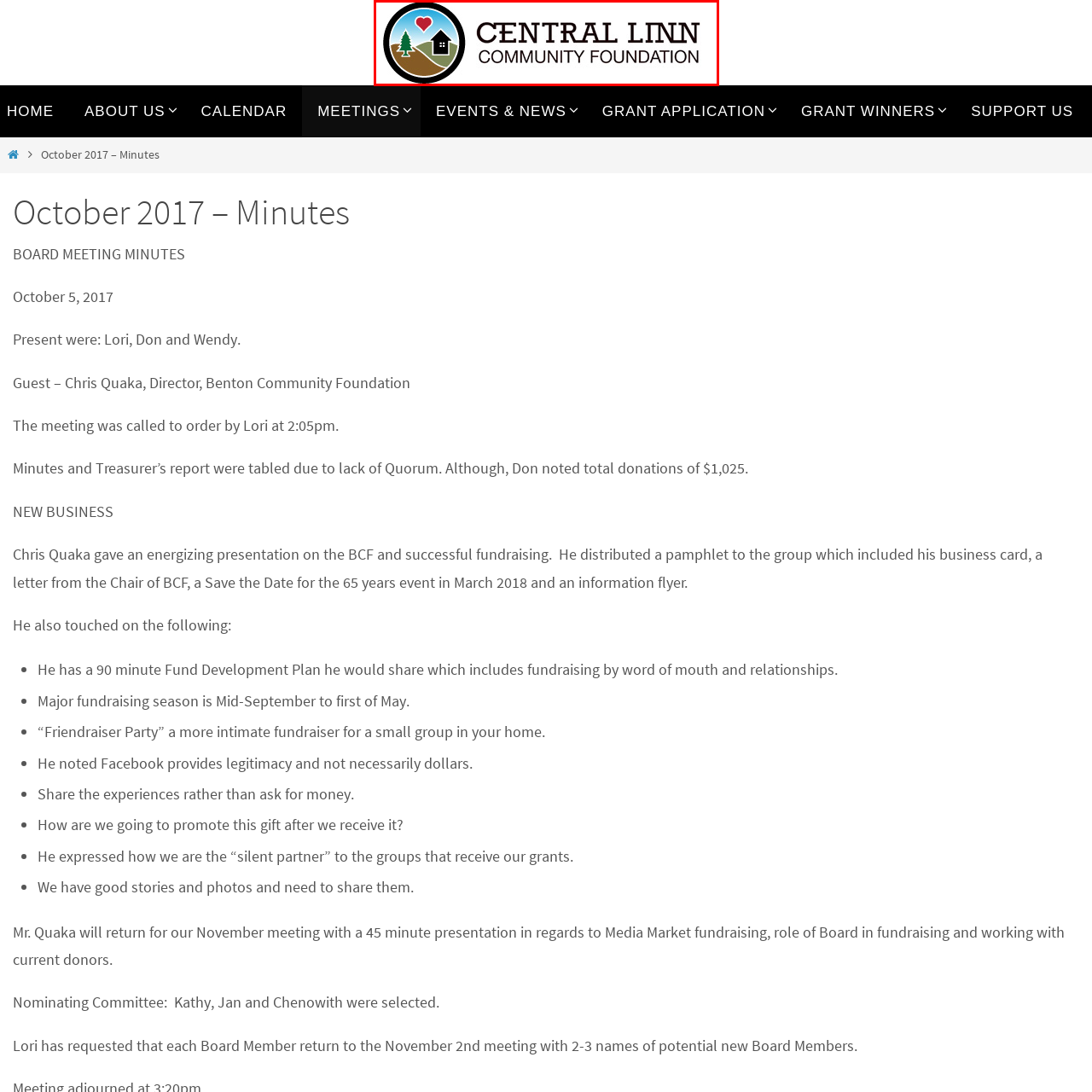Offer a complete and descriptive caption for the image marked by the red box.

The image features the logo of the Central Linn Community Foundation, which embodies the organization's commitment to fostering community growth and support. The logo is circular and includes vibrant imagery representing nature and community: a green tree, a red heart, and a simplistic house set against a backdrop of rolling hills. Above the graphic elements, the text reads “CENTRAL LINN” in a bold, prominent font, while “COMMUNITY FOUNDATION” appears directly below in a softer, more understated typeface. This design conveys a sense of warmth, connection, and dedication to the local community, aligning with the foundation's mission to enhance the quality of life for residents in the Central Linn area.